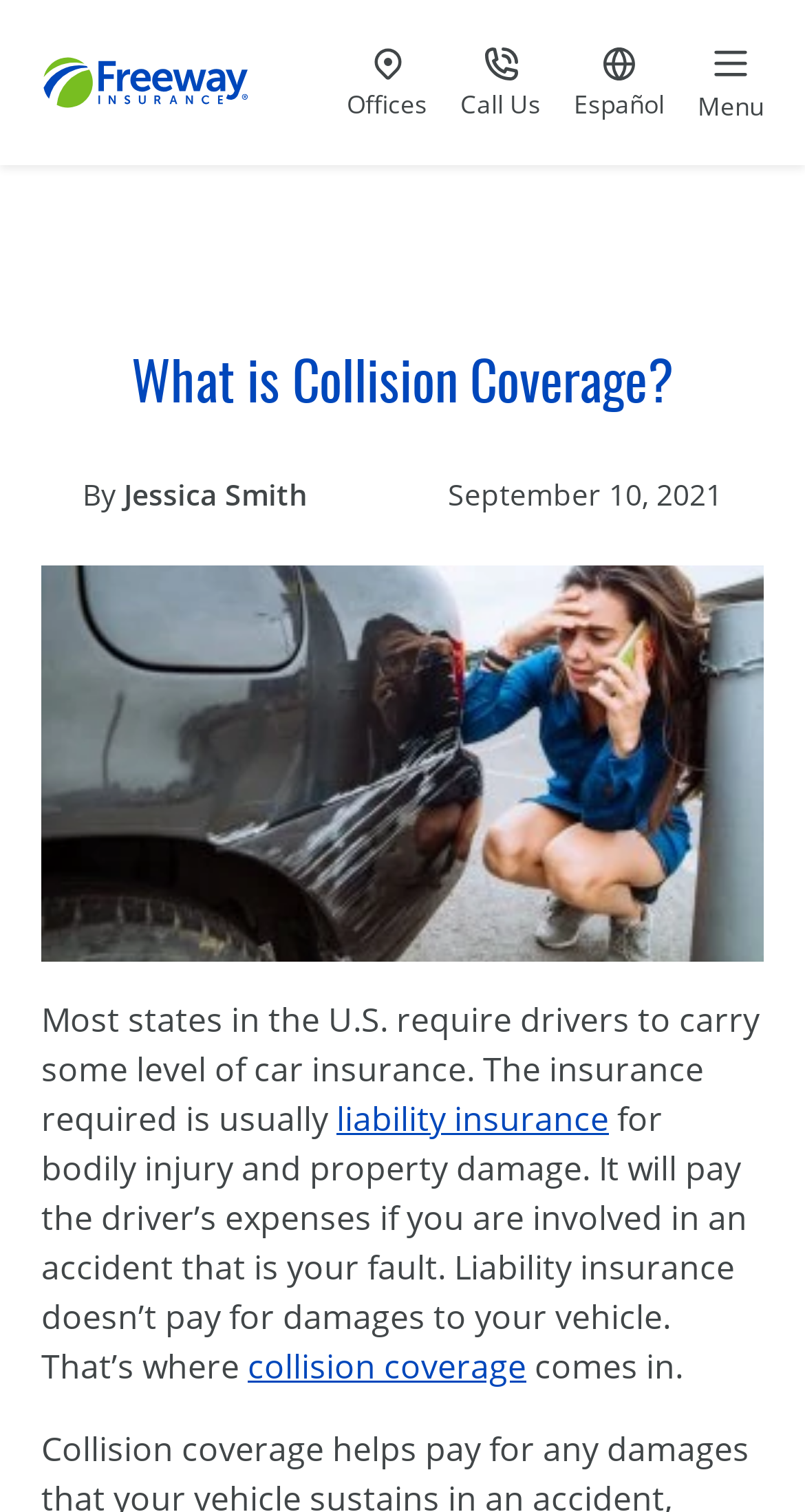Can you find the bounding box coordinates for the element to click on to achieve the instruction: "Fill in the Name field"?

None